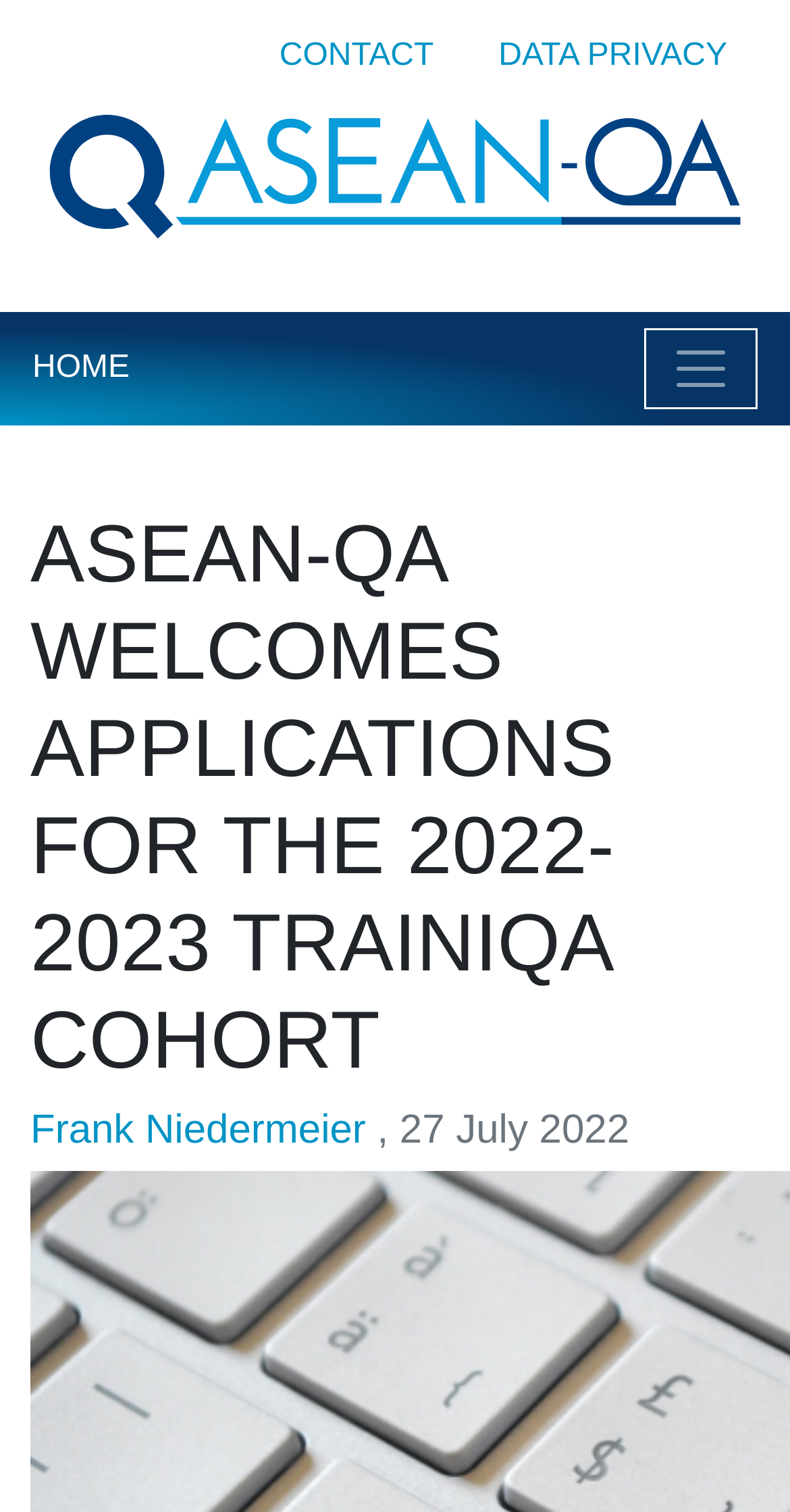Please find and report the primary heading text from the webpage.

ASEAN-QA WELCOMES APPLICATIONS FOR THE 2022-2023 TRAINIQA COHORT